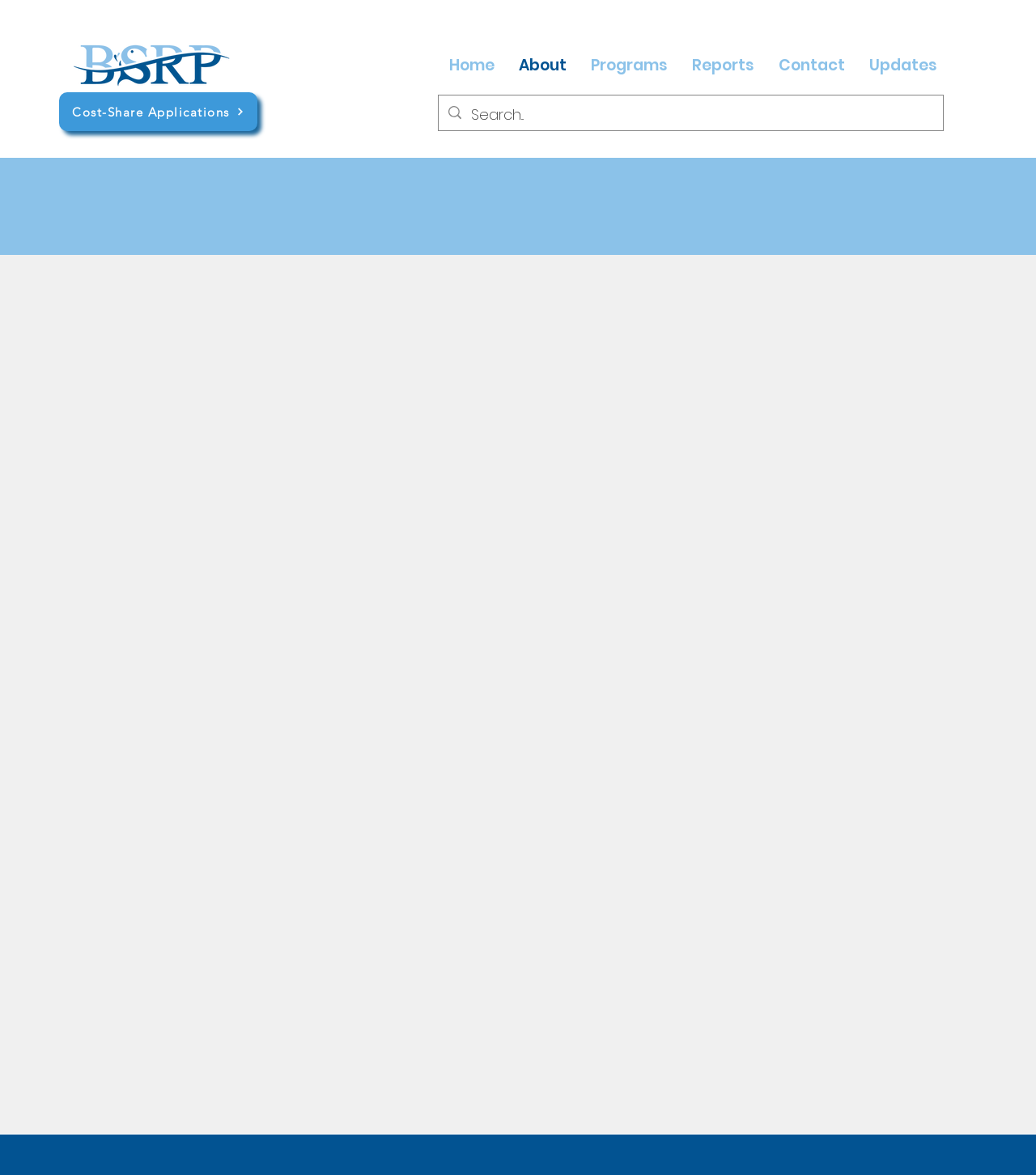Find the bounding box coordinates of the element's region that should be clicked in order to follow the given instruction: "Go to the Home page". The coordinates should consist of four float numbers between 0 and 1, i.e., [left, top, right, bottom].

[0.422, 0.045, 0.489, 0.066]